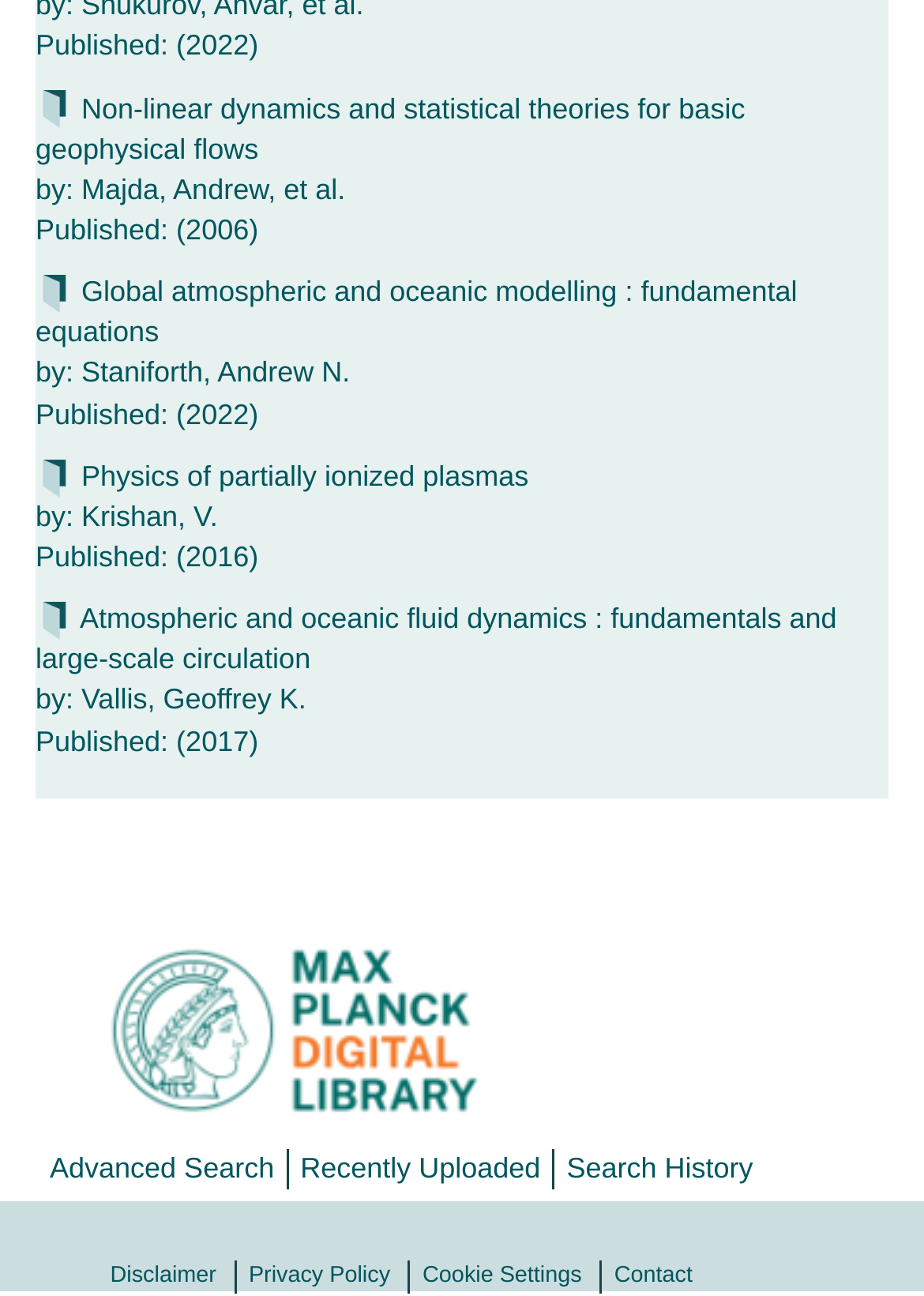Please find the bounding box coordinates of the section that needs to be clicked to achieve this instruction: "Contact the library".

[0.665, 0.973, 0.75, 0.998]